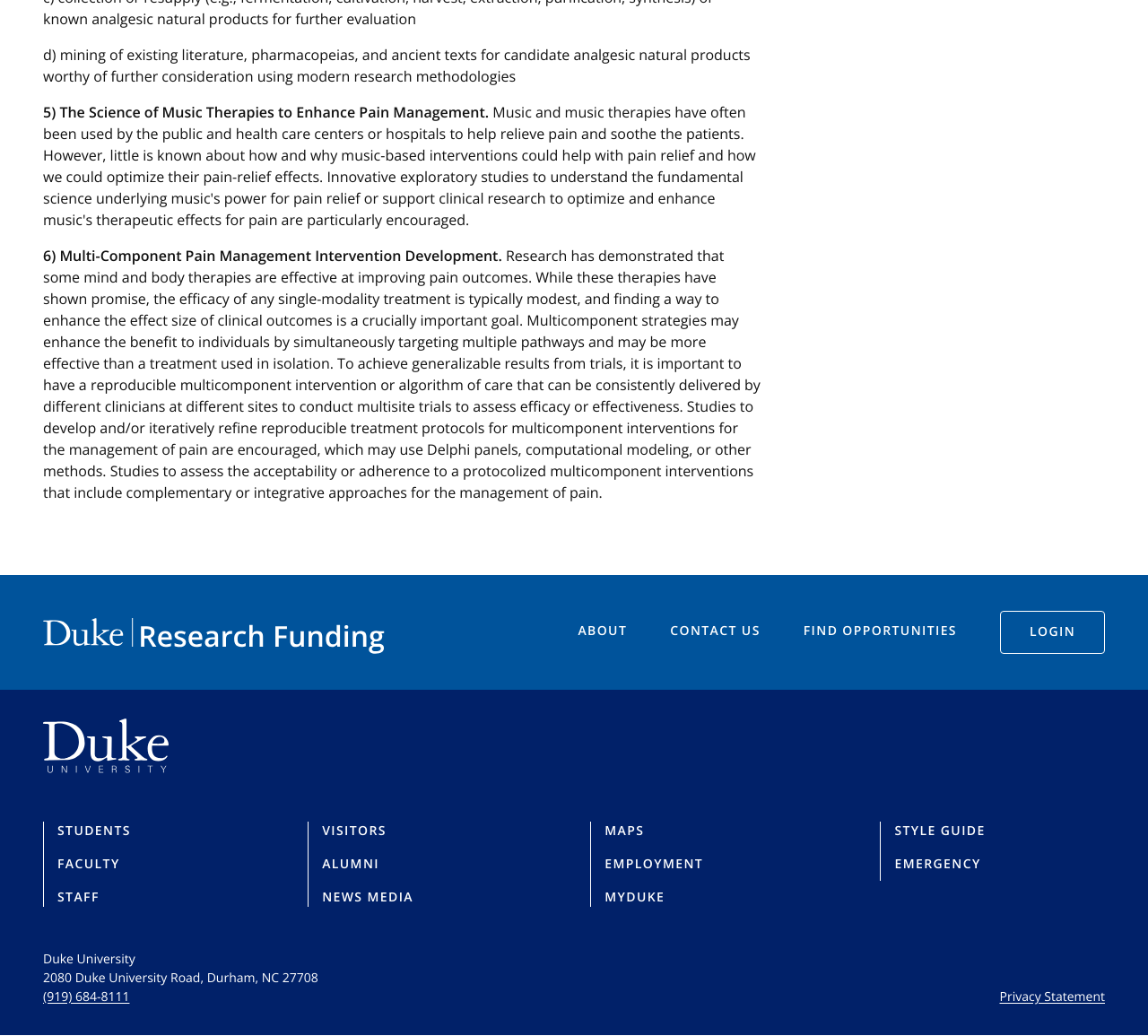Locate the bounding box coordinates of the area you need to click to fulfill this instruction: 'Contact us by phone'. The coordinates must be in the form of four float numbers ranging from 0 to 1: [left, top, right, bottom].

[0.038, 0.954, 0.113, 0.97]